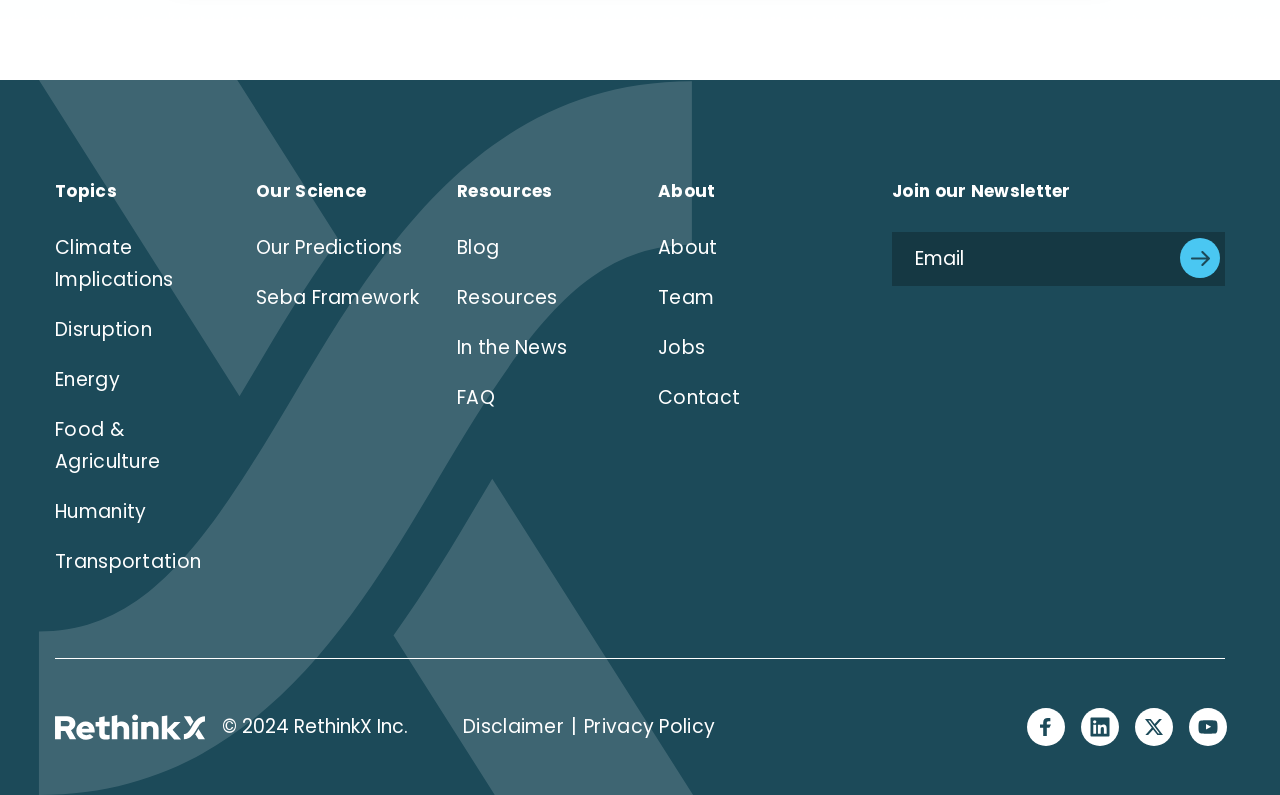From the webpage screenshot, identify the region described by Food & Agriculture. Provide the bounding box coordinates as (top-left x, top-left y, bottom-right x, bottom-right y), with each value being a floating point number between 0 and 1.

[0.043, 0.523, 0.125, 0.597]